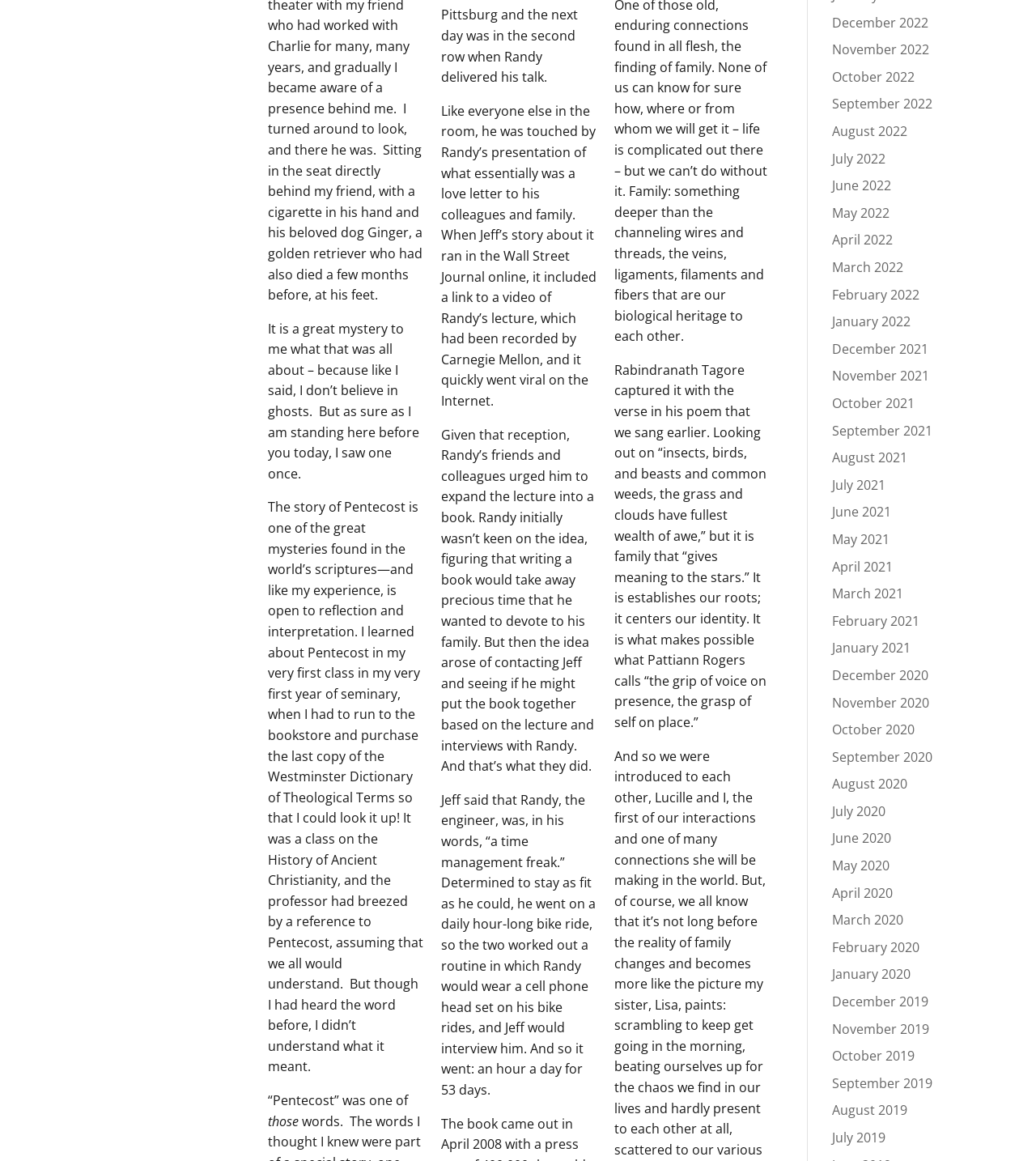Given the content of the image, can you provide a detailed answer to the question?
How many links are there on the webpage?

There are 56 links on the webpage, which are listed from December 2022 to July 2019, and can be found on the right side of the webpage.